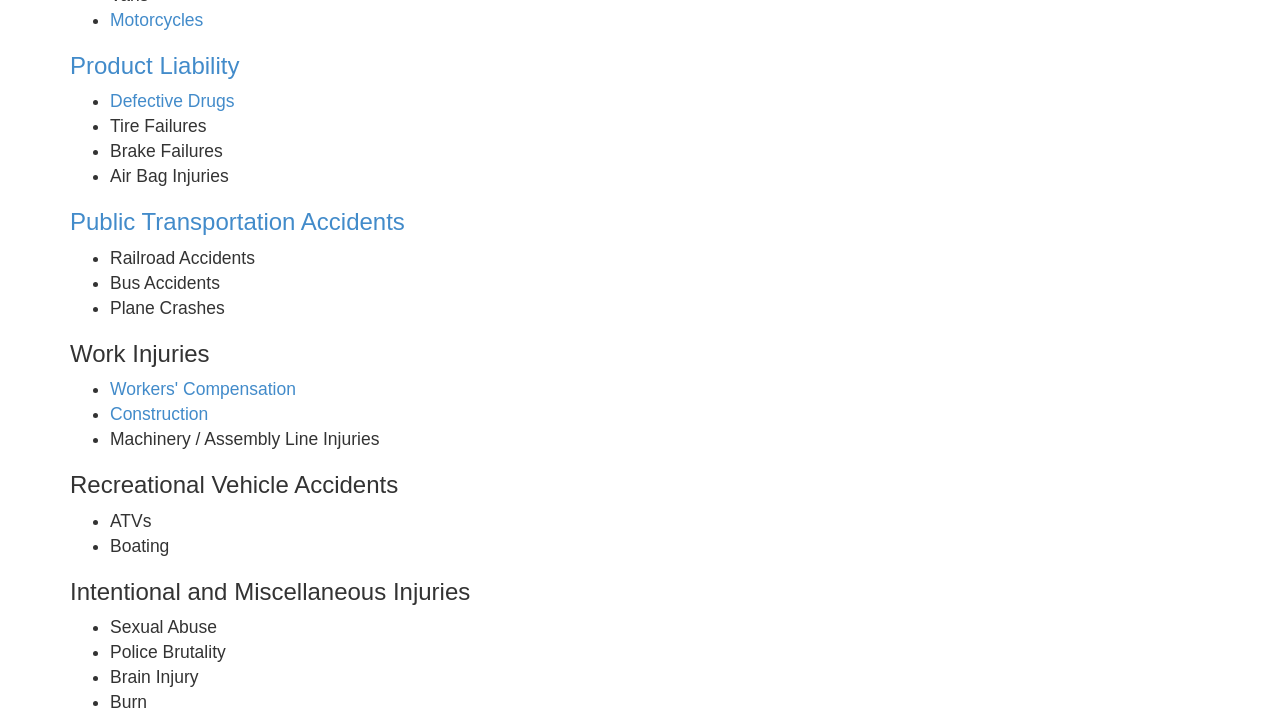Provide your answer in one word or a succinct phrase for the question: 
What is the main topic of this webpage?

Injuries and Accidents